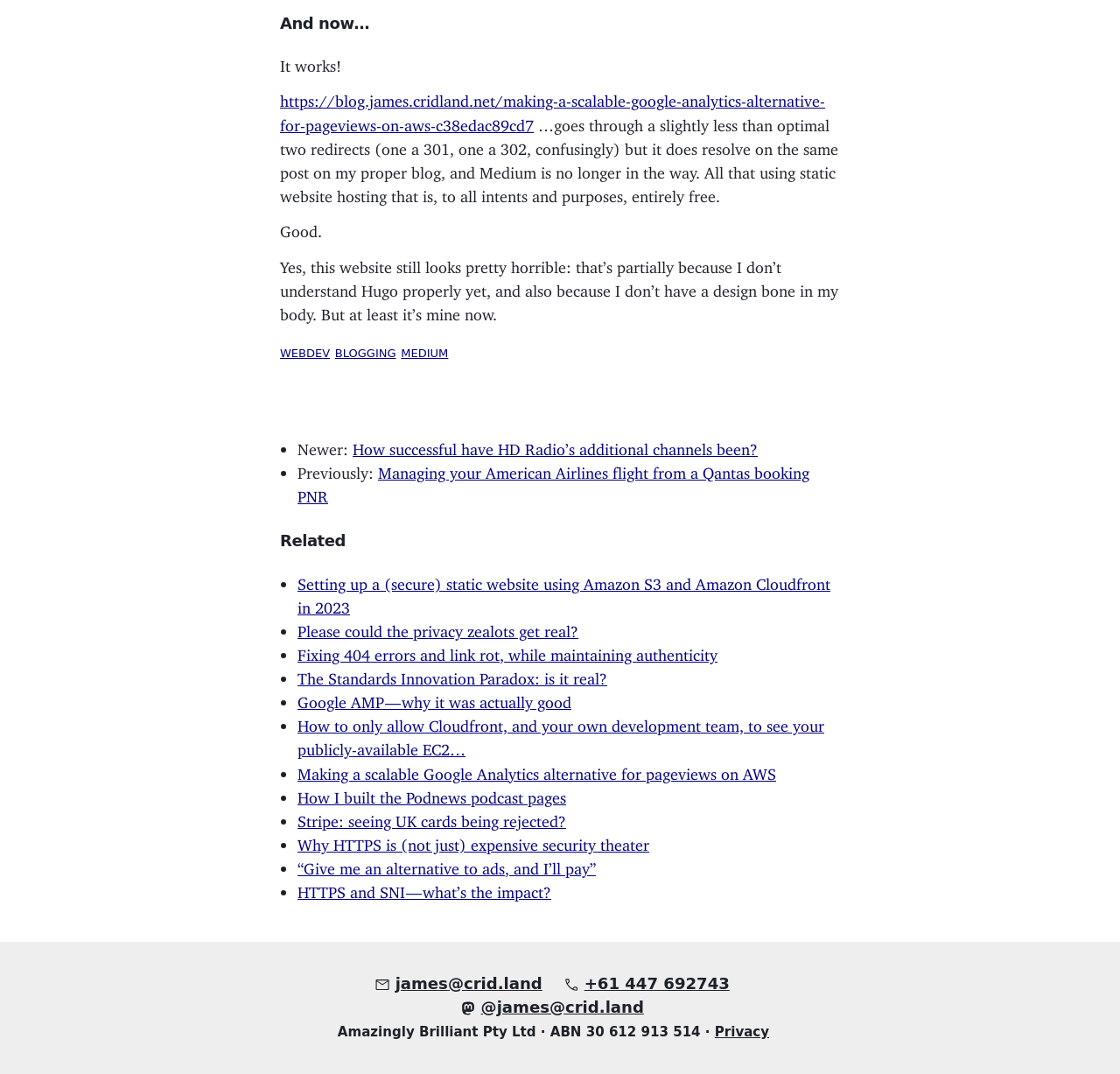How many links are there in the 'Related' section?
Look at the image and respond to the question as thoroughly as possible.

The 'Related' section is located at the bottom of the page with a heading element 'Related' at [0.25, 0.493, 0.75, 0.515]. Below this heading, there are 10 links, each preceded by a list marker '•', which are located at [0.25, 0.529, 0.256, 0.552], [0.25, 0.574, 0.256, 0.596], and so on.